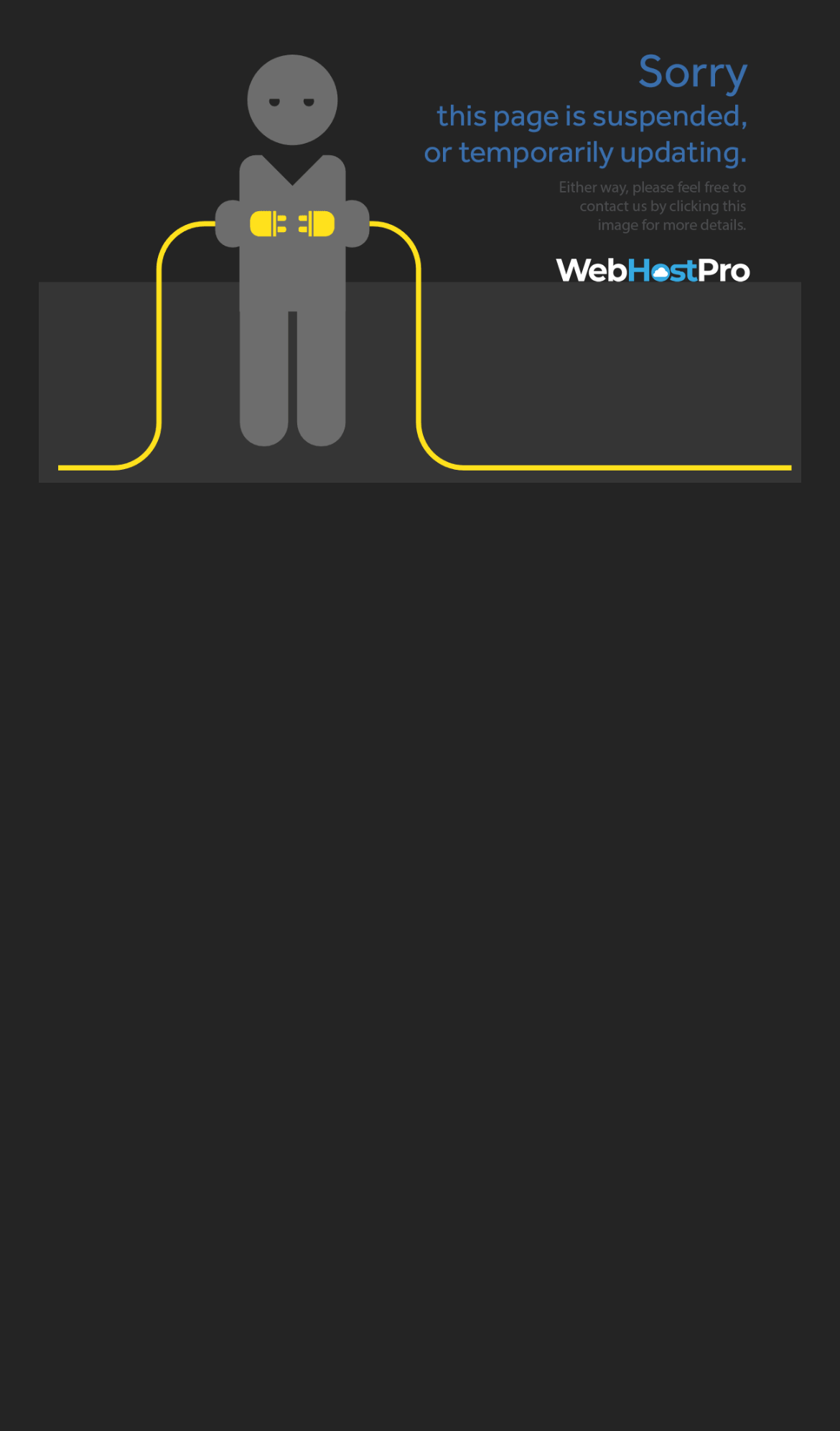Provide the bounding box coordinates, formatted as (top-left x, top-left y, bottom-right x, bottom-right y), with all values being floating point numbers between 0 and 1. Identify the bounding box of the UI element that matches the description: alt="web host"

[0.046, 0.317, 0.954, 0.343]